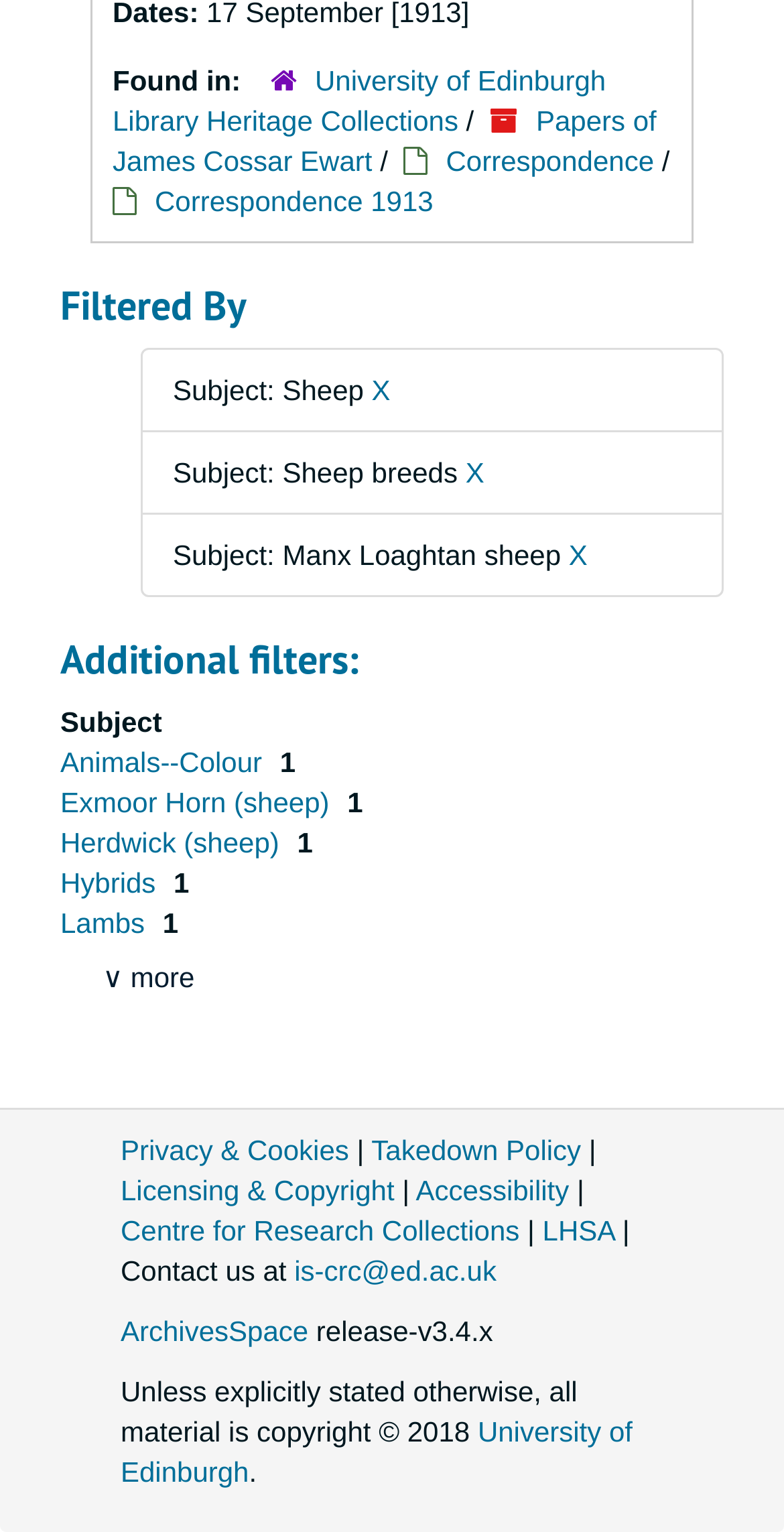Please identify the bounding box coordinates of where to click in order to follow the instruction: "Remove filter by Sheep breeds".

[0.594, 0.298, 0.618, 0.319]